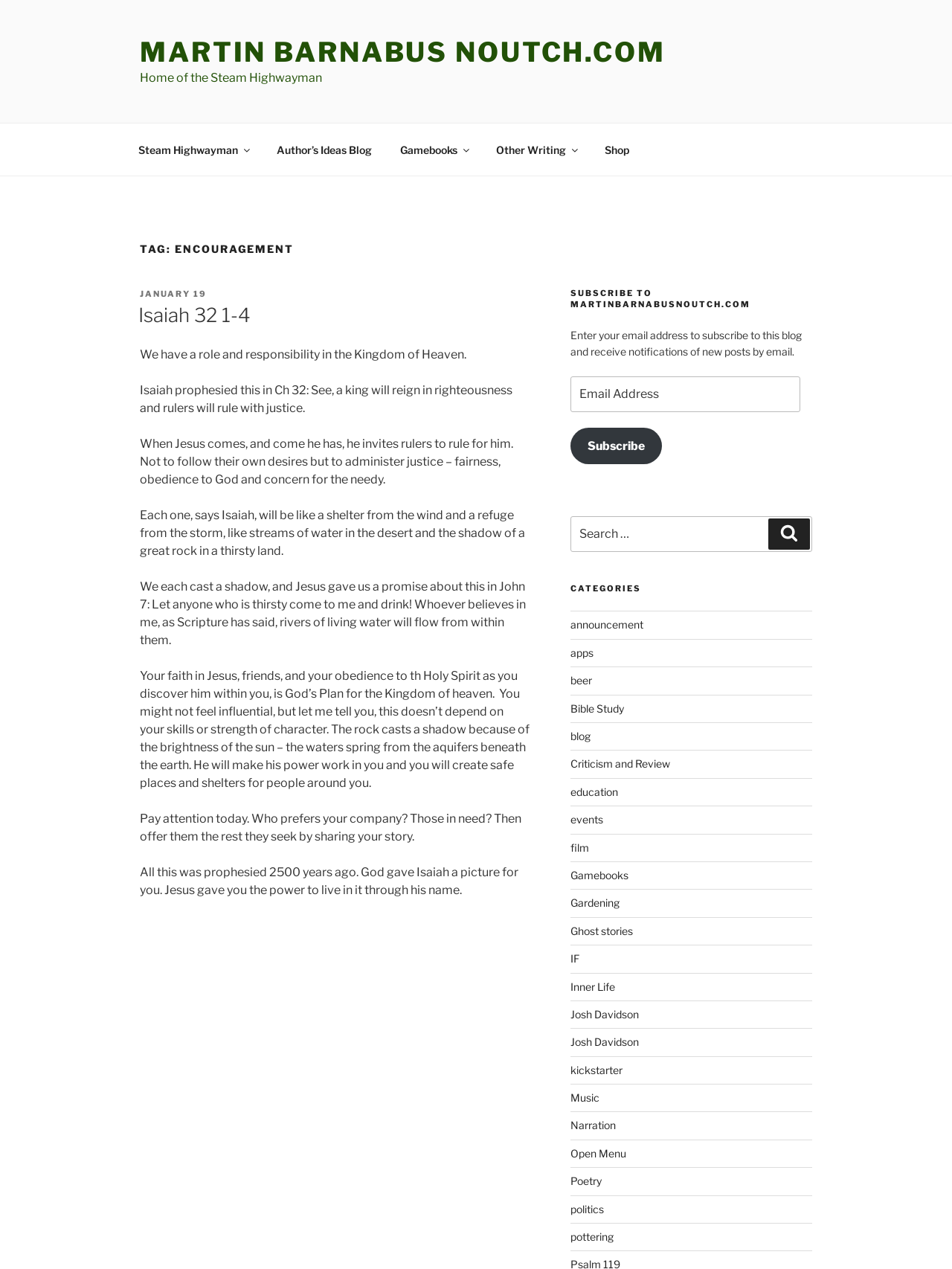Can you provide the bounding box coordinates for the element that should be clicked to implement the instruction: "Click on the 'Gamebooks' category"?

[0.599, 0.685, 0.66, 0.695]